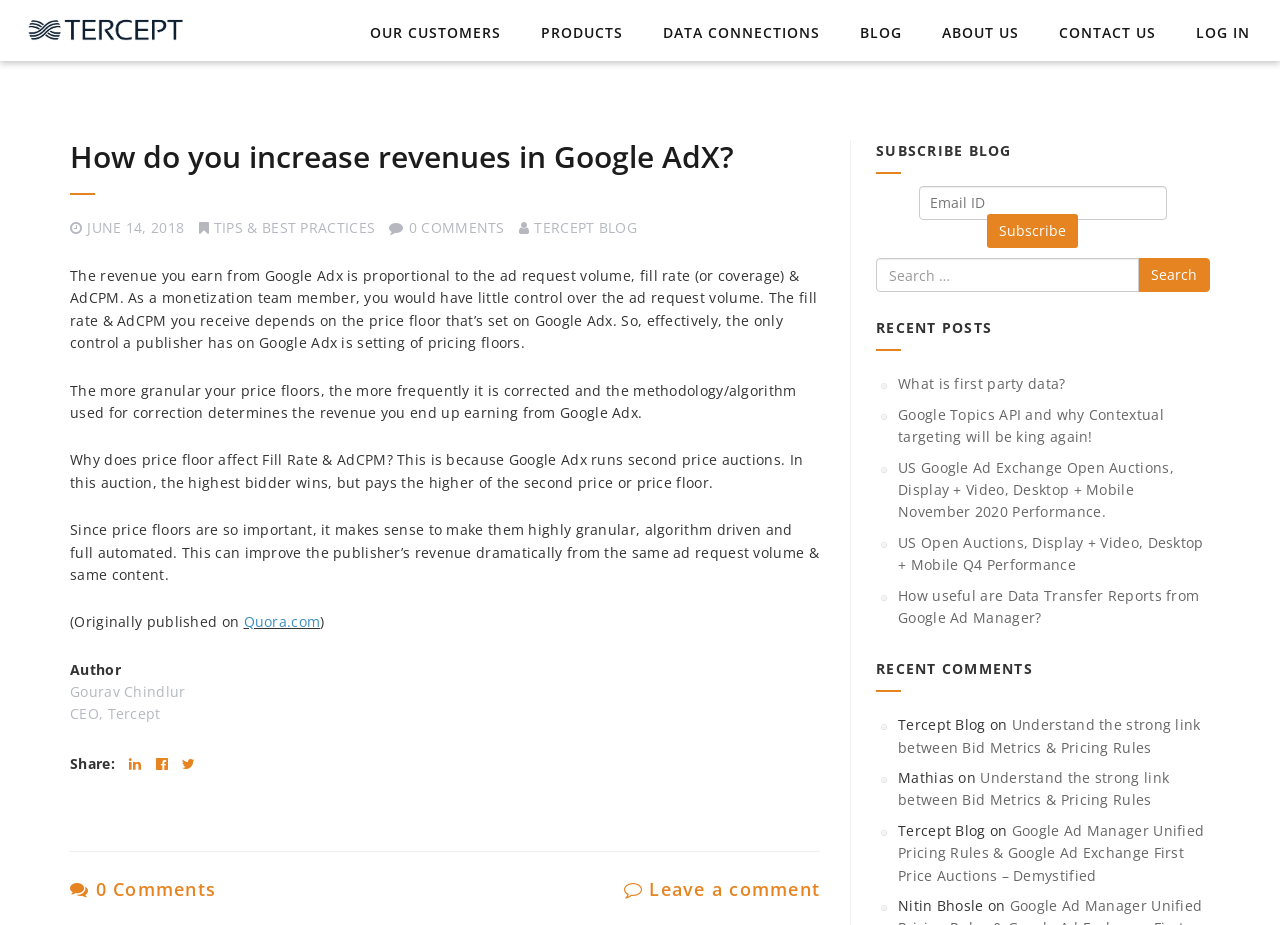Kindly determine the bounding box coordinates of the area that needs to be clicked to fulfill this instruction: "Click on the 'OUR CUSTOMERS' link".

[0.289, 0.025, 0.391, 0.049]